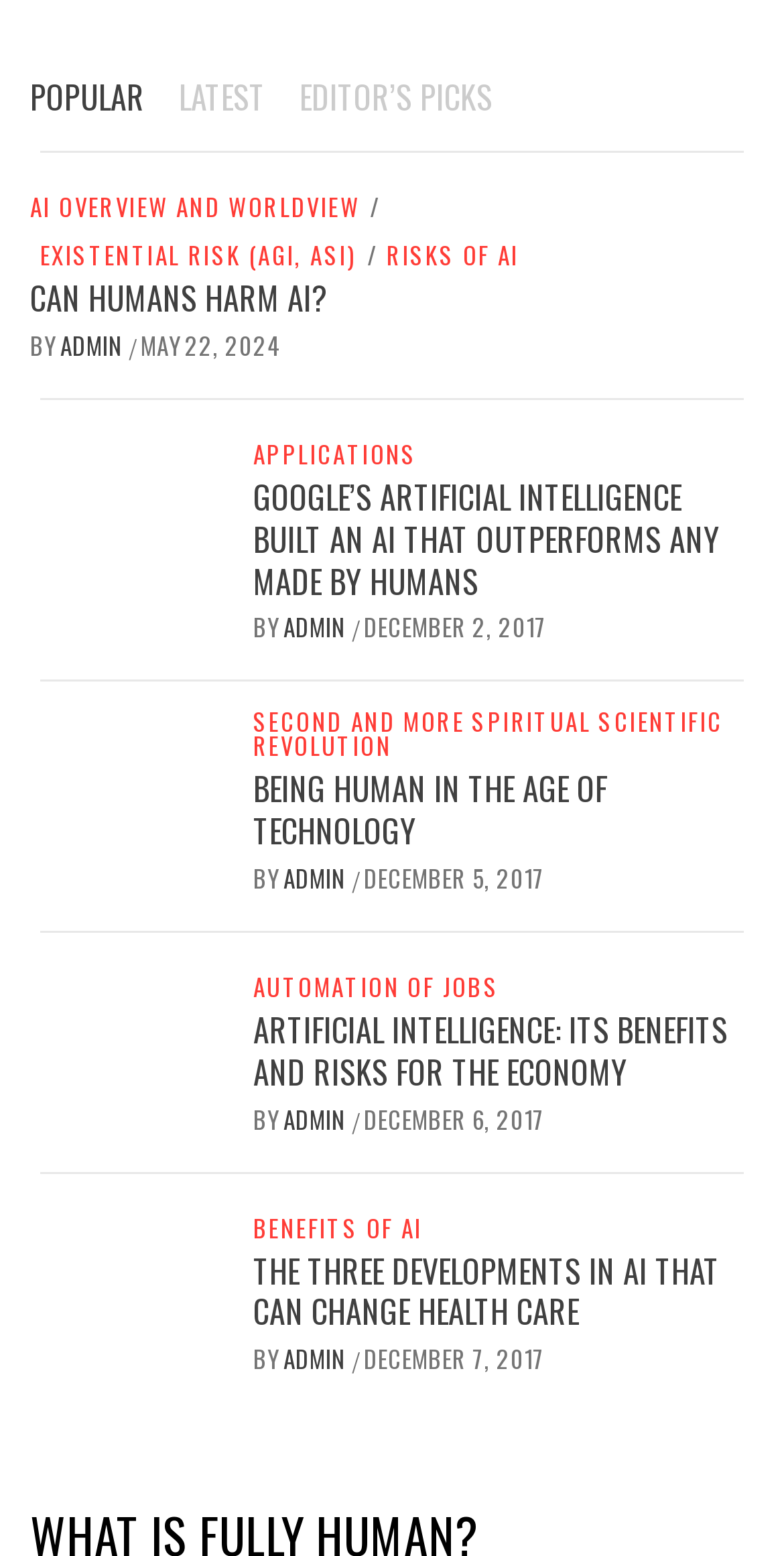Respond to the question below with a single word or phrase: Who is the author of the article 'BEING HUMAN IN THE AGE OF TECHNOLOGY'?

ADMIN